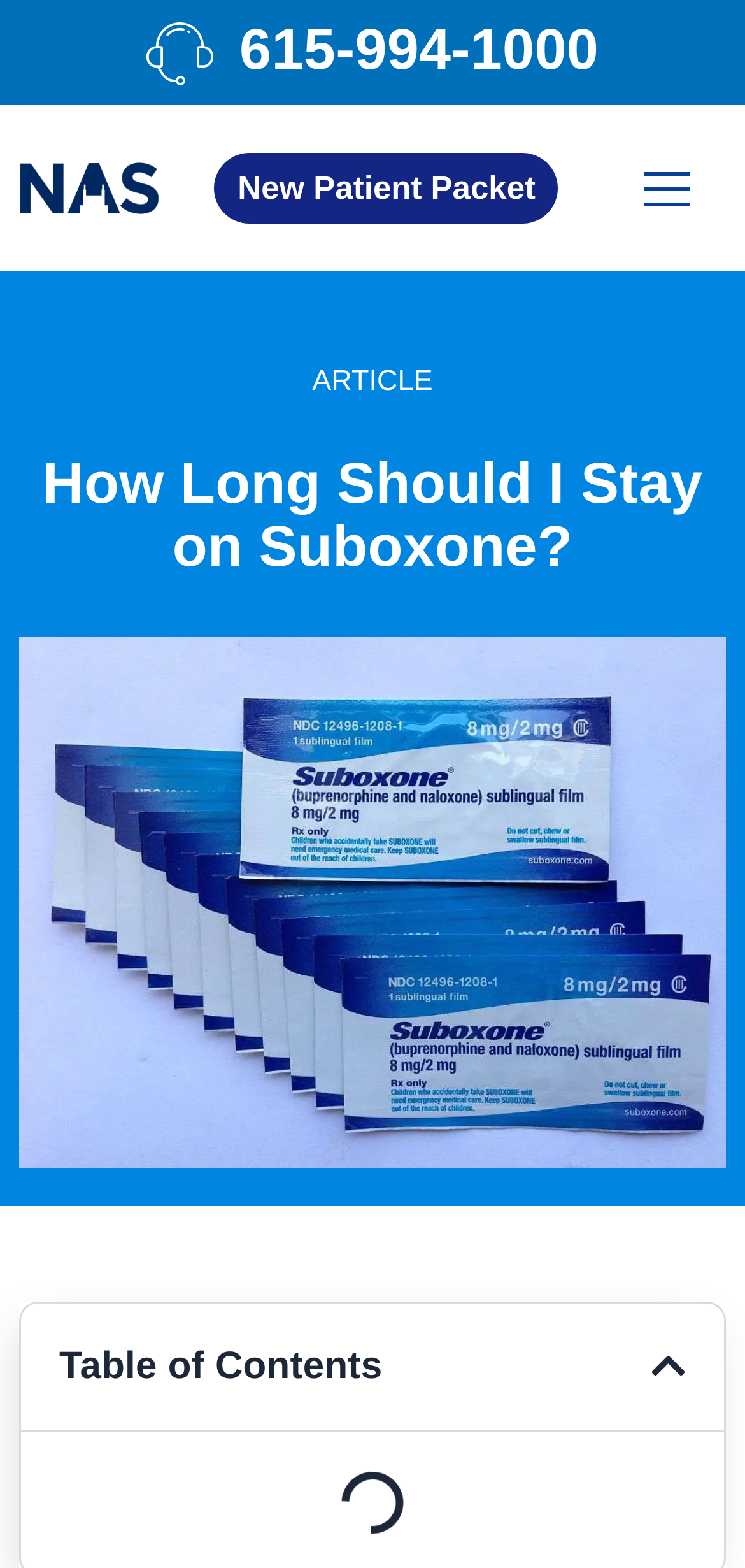Please provide the main heading of the webpage content.

How Long Should I Stay on Suboxone?